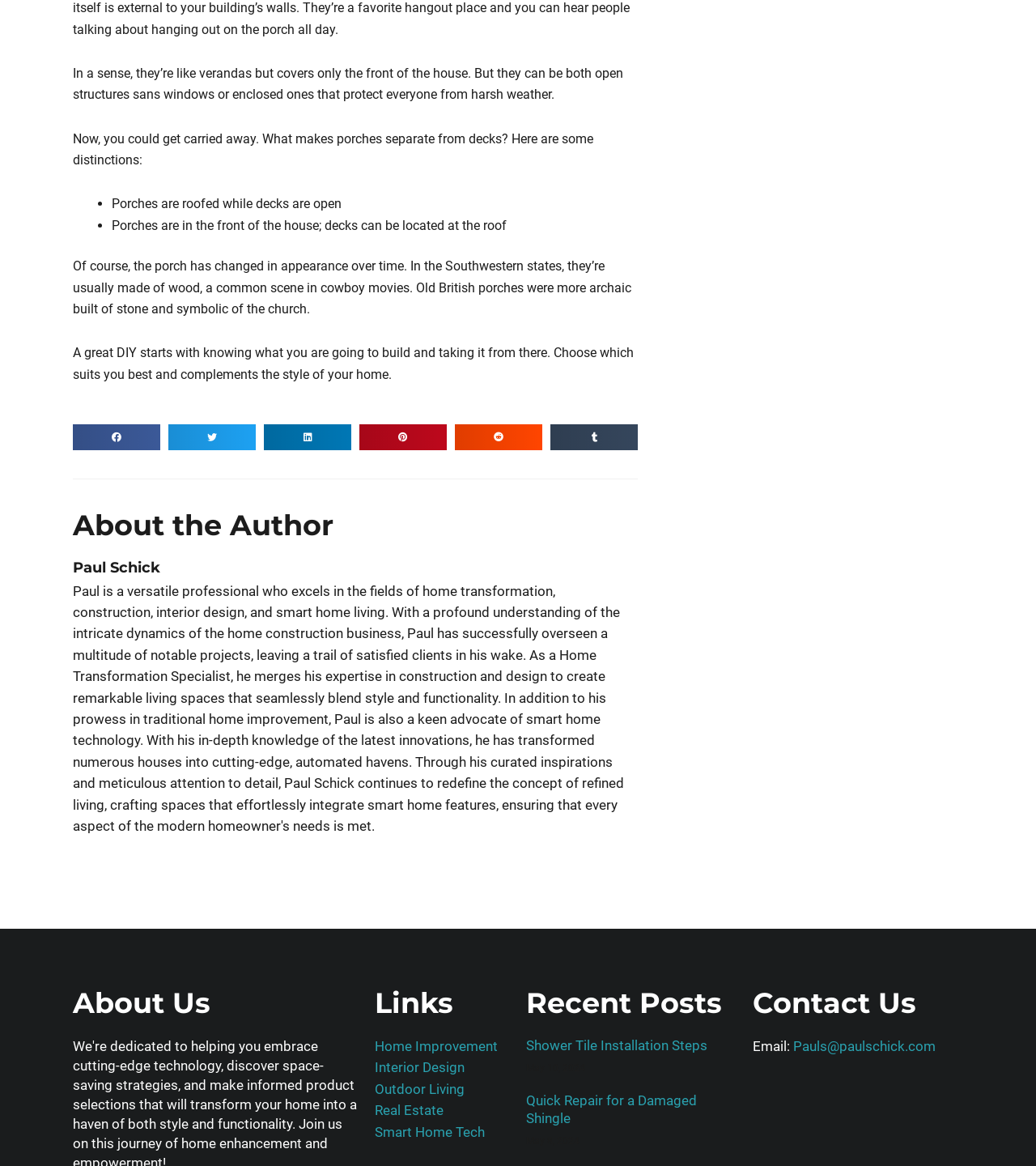What is the date of the article 'Shower Tile Installation Steps'?
Answer the question using a single word or phrase, according to the image.

May 10, 2024